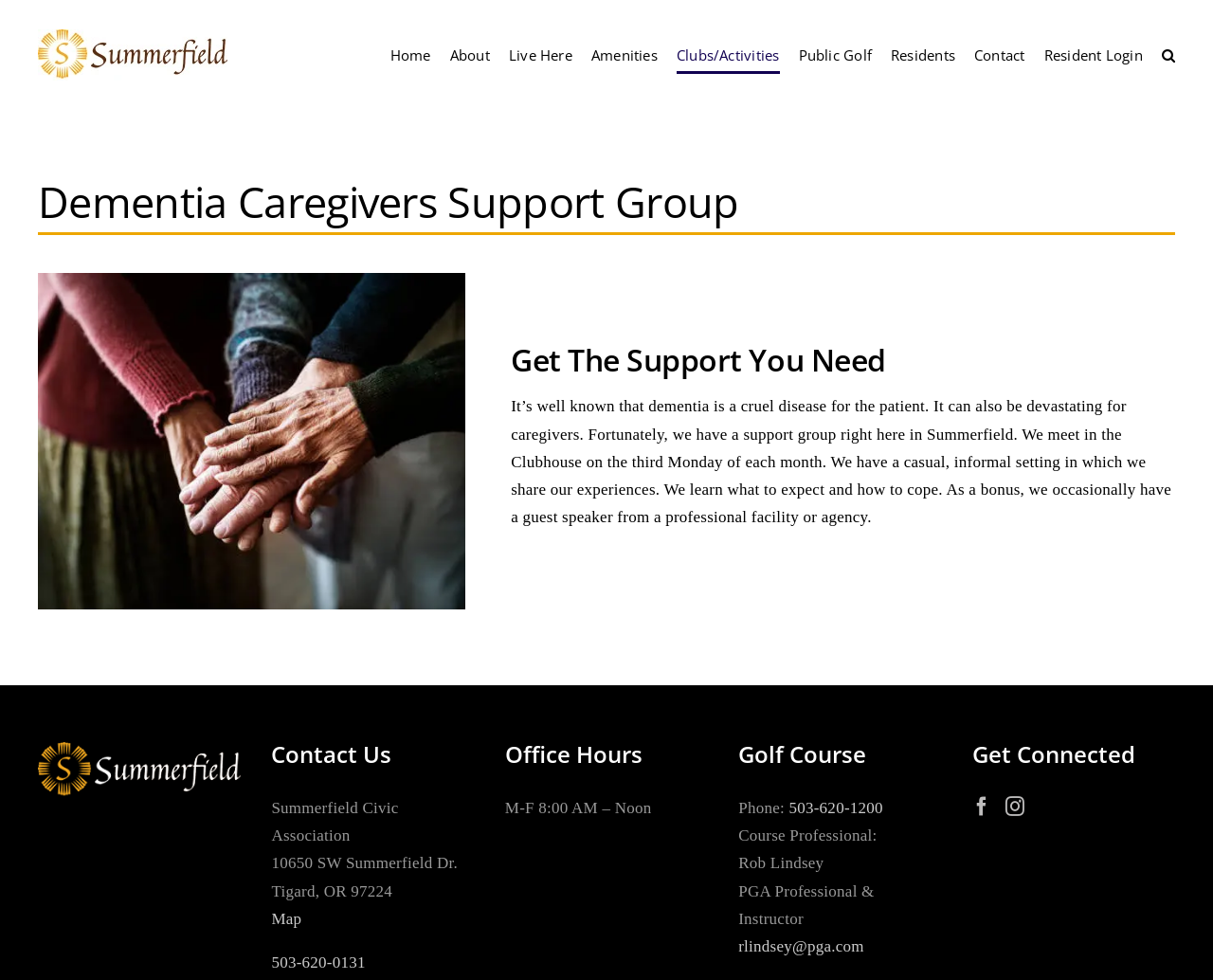Determine the bounding box coordinates of the section I need to click to execute the following instruction: "Click the Summerfield 55+ Retirement Community & Golf Course logo". Provide the coordinates as four float numbers between 0 and 1, i.e., [left, top, right, bottom].

[0.031, 0.03, 0.188, 0.082]